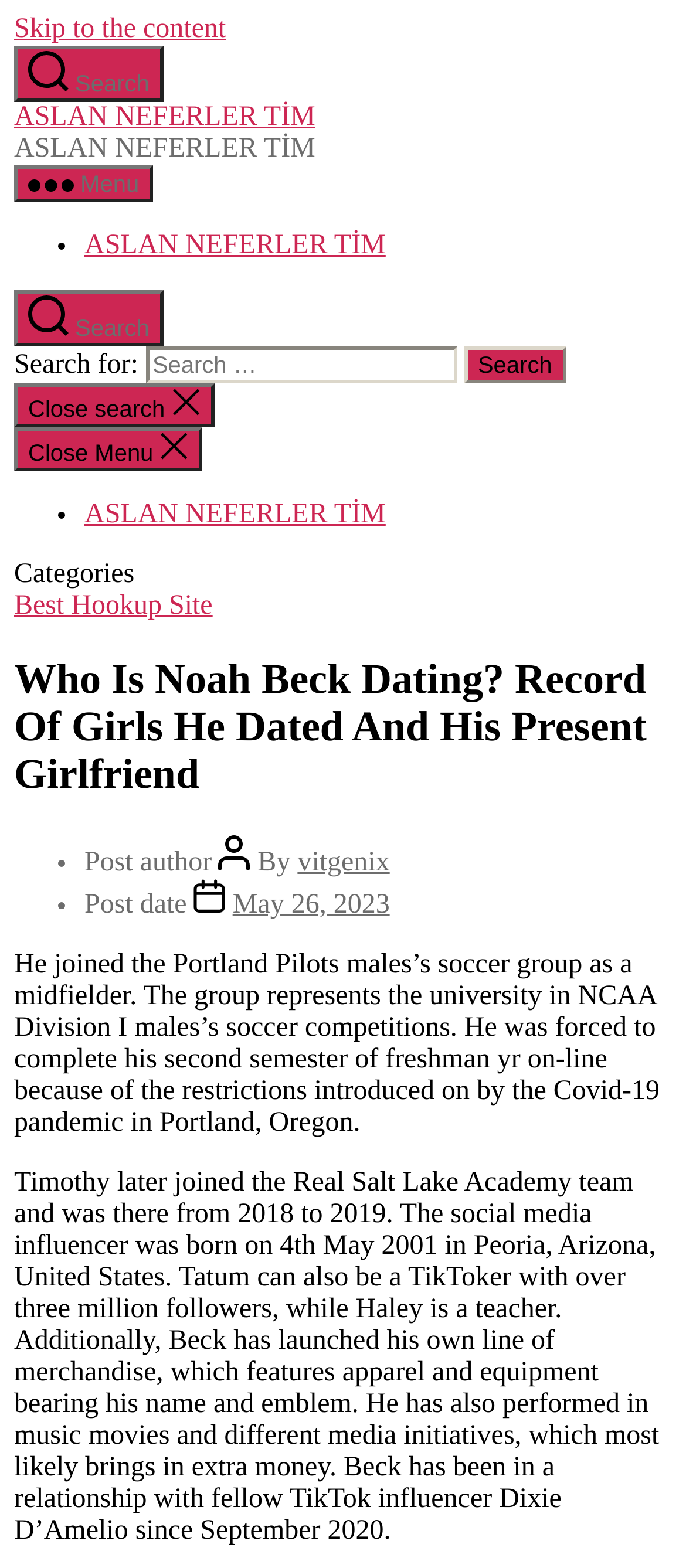Please give the bounding box coordinates of the area that should be clicked to fulfill the following instruction: "Read the post about Noah Beck". The coordinates should be in the format of four float numbers from 0 to 1, i.e., [left, top, right, bottom].

[0.021, 0.419, 0.979, 0.51]